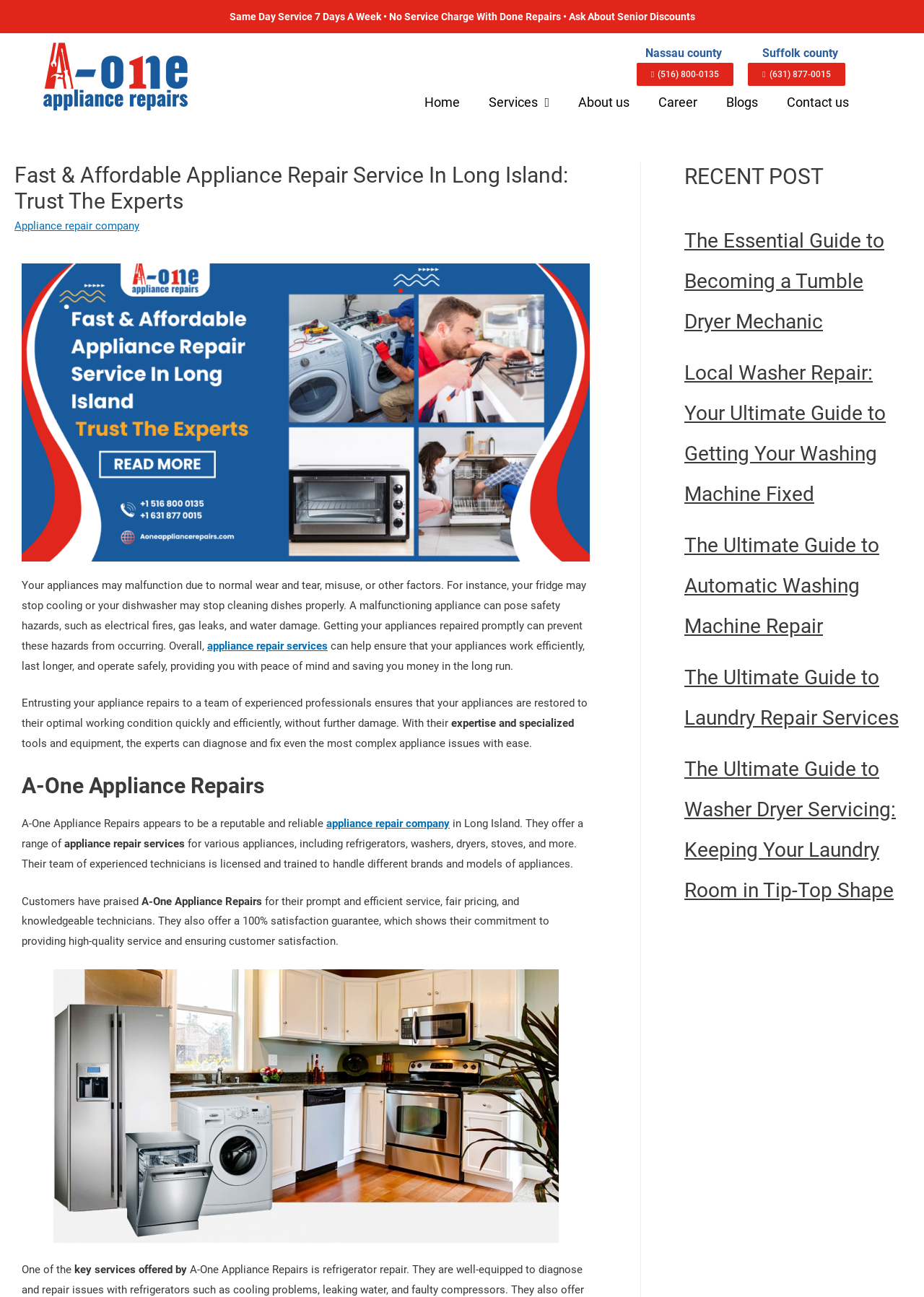Please locate the clickable area by providing the bounding box coordinates to follow this instruction: "Learn more about 'appliance repair services'".

[0.224, 0.493, 0.355, 0.503]